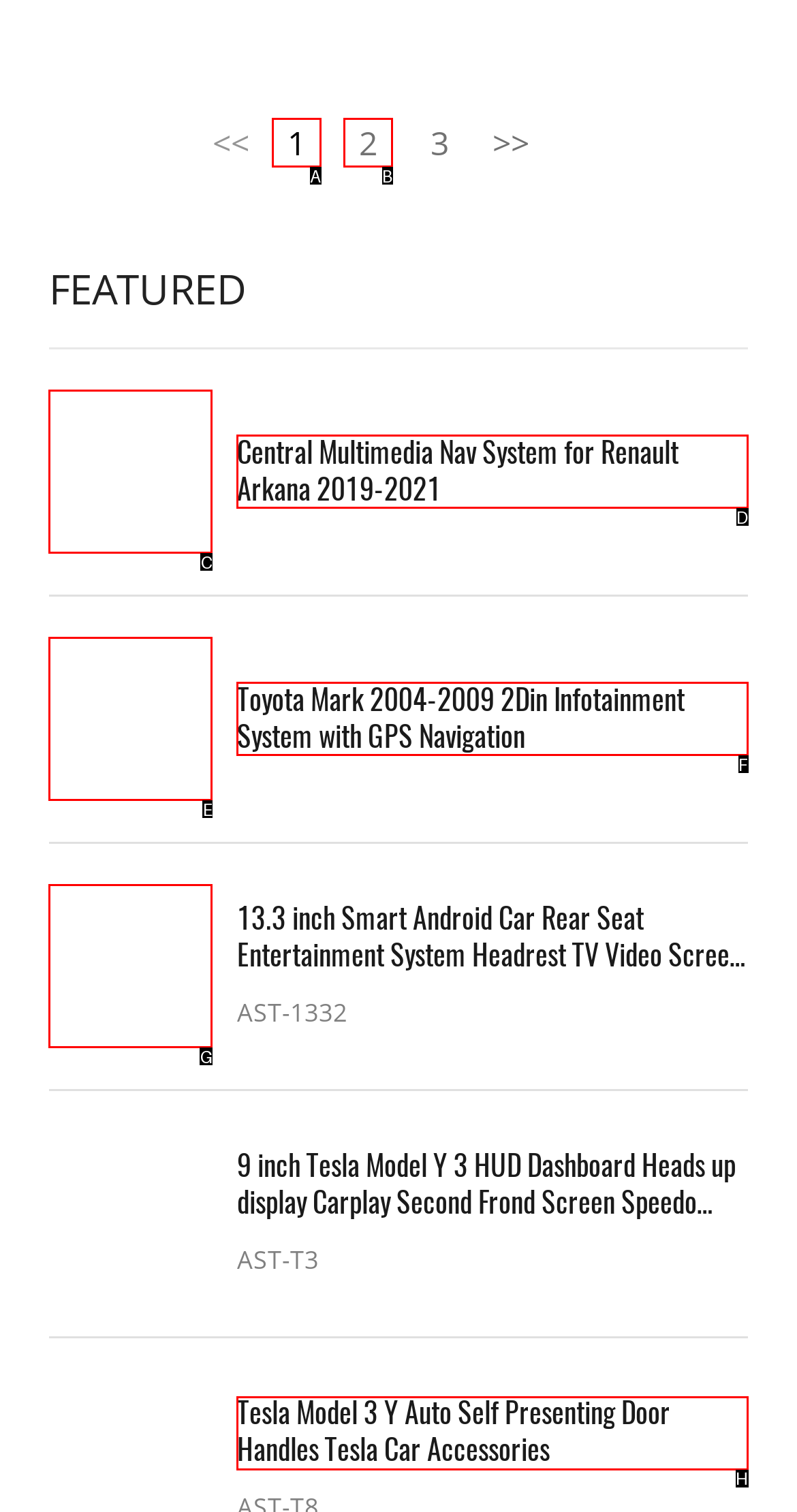Given the description: 1, identify the matching option. Answer with the corresponding letter.

A